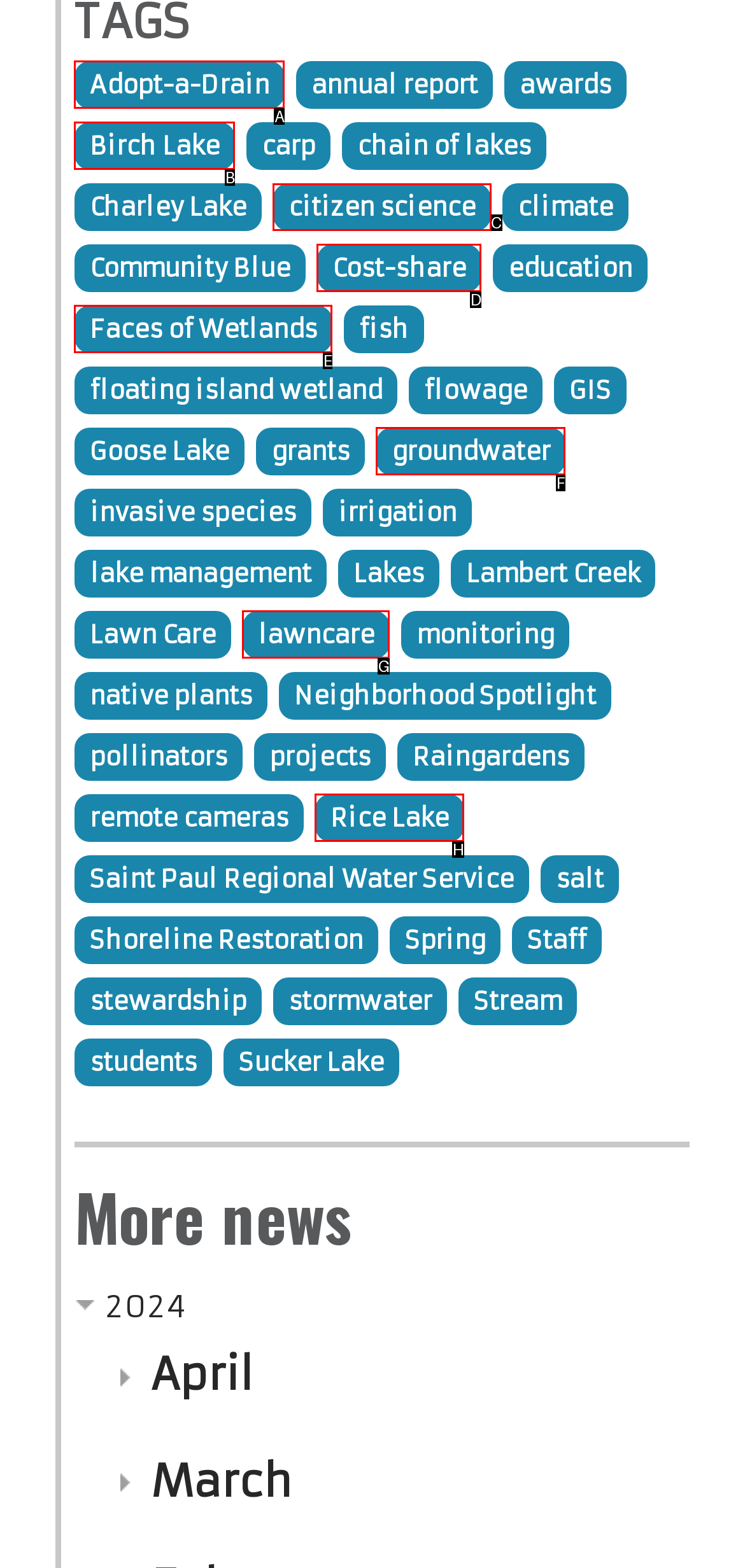Identify the HTML element to select in order to accomplish the following task: Read more about citizen science
Reply with the letter of the chosen option from the given choices directly.

C